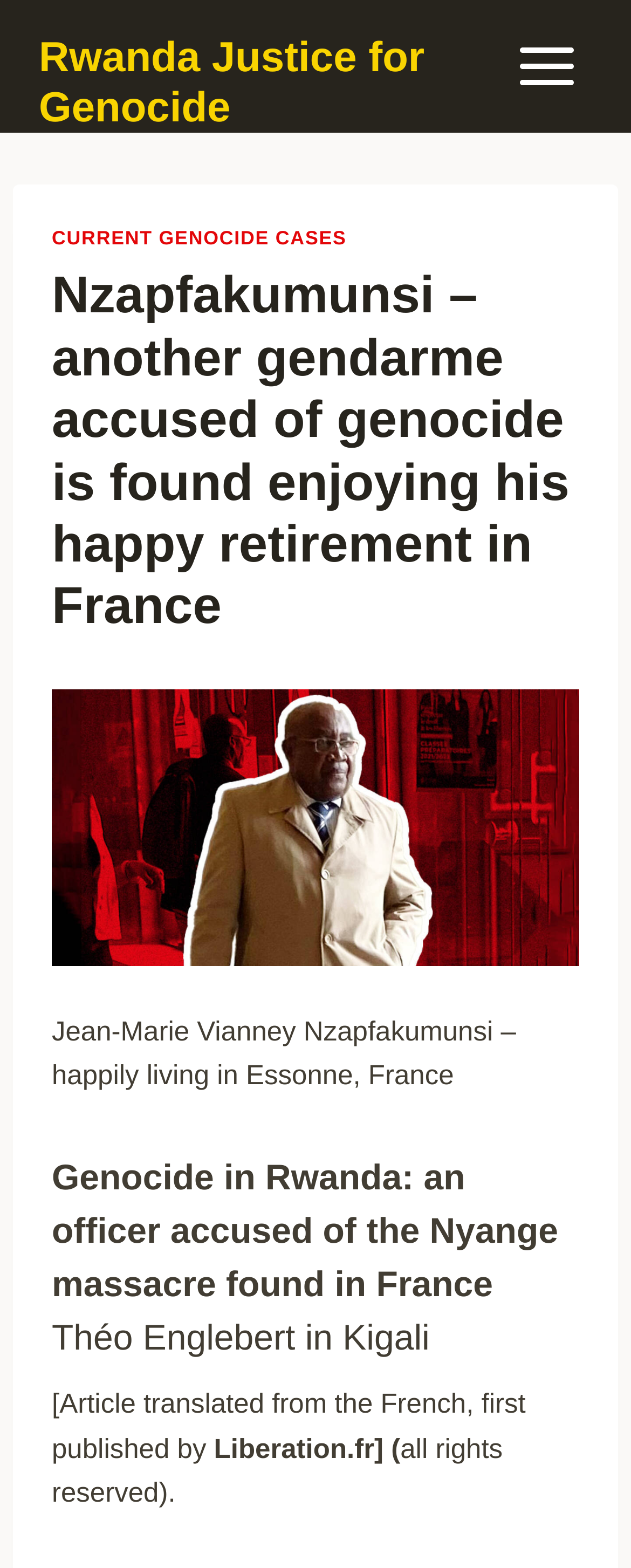Using the webpage screenshot, locate the HTML element that fits the following description and provide its bounding box: "Current Genocide Cases".

[0.082, 0.145, 0.549, 0.159]